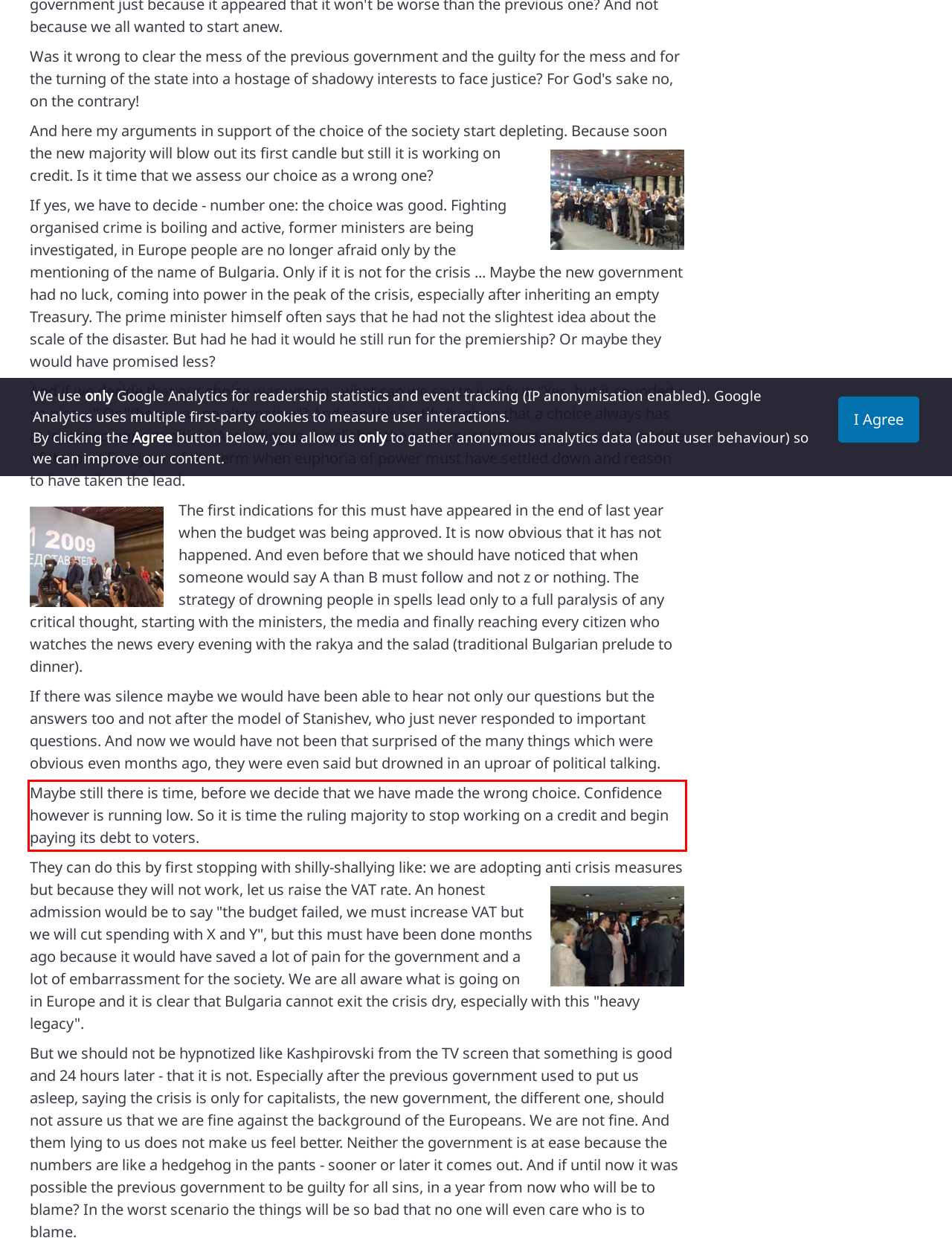You have a screenshot of a webpage with a UI element highlighted by a red bounding box. Use OCR to obtain the text within this highlighted area.

Maybe still there is time, before we decide that we have made the wrong choice. Confidence however is running low. So it is time the ruling majority to stop working on a credit and begin paying its debt to voters.